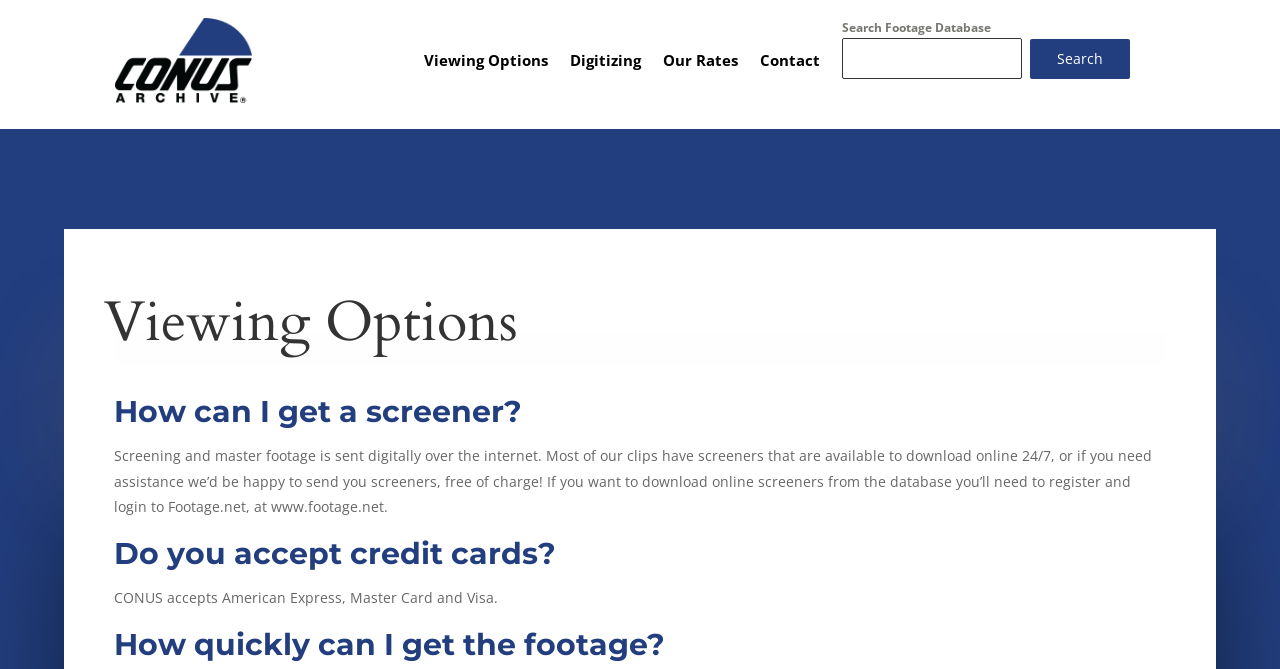Respond to the following question using a concise word or phrase: 
What is the main topic of the webpage?

Footage database